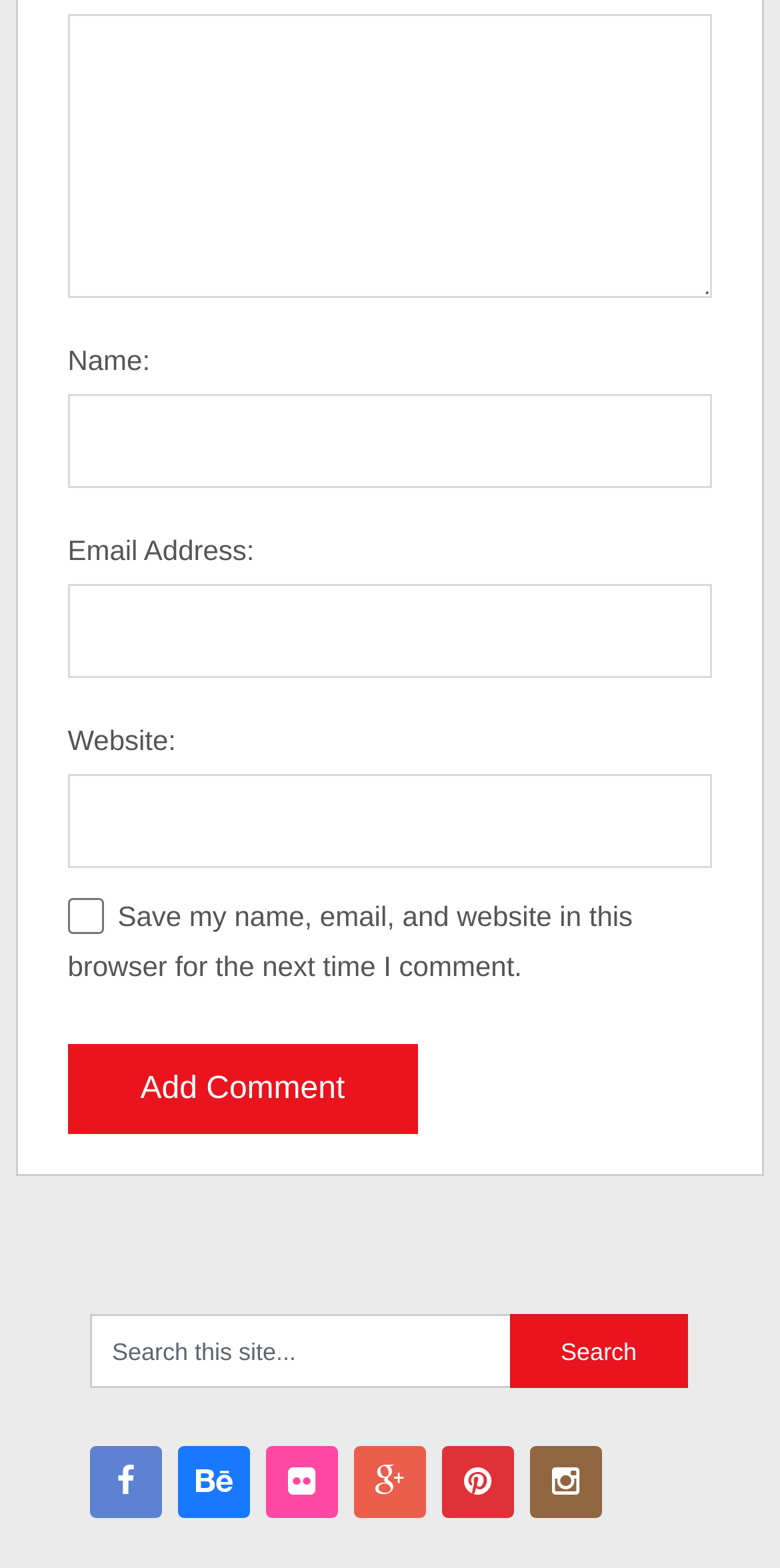Locate the bounding box of the UI element based on this description: "parent_node: Email Address: name="email"". Provide four float numbers between 0 and 1 as [left, top, right, bottom].

[0.087, 0.373, 0.913, 0.433]